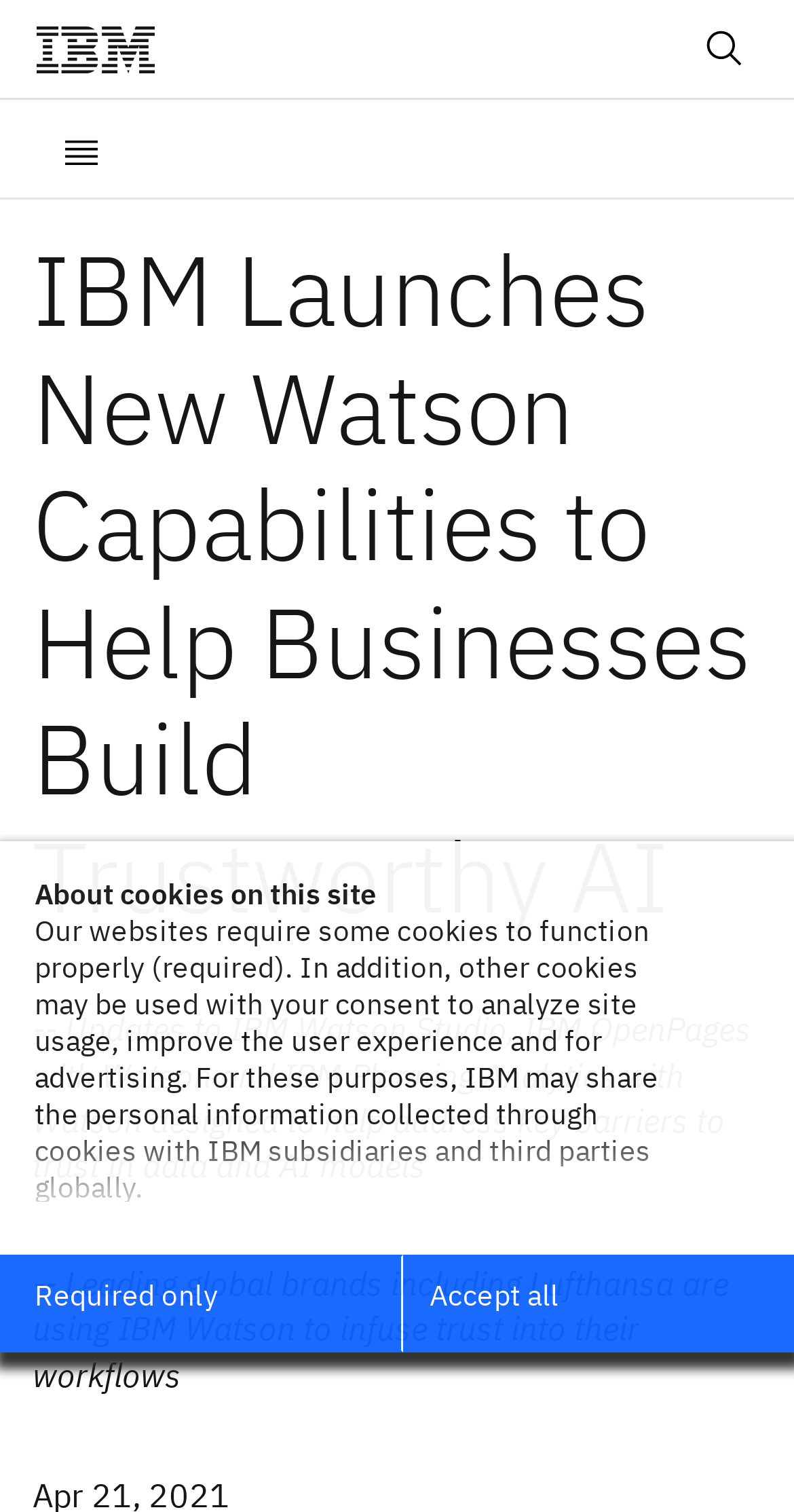What is the purpose of the 'cookie preferences' button?
Look at the image and answer the question using a single word or phrase.

To review and set cookie options